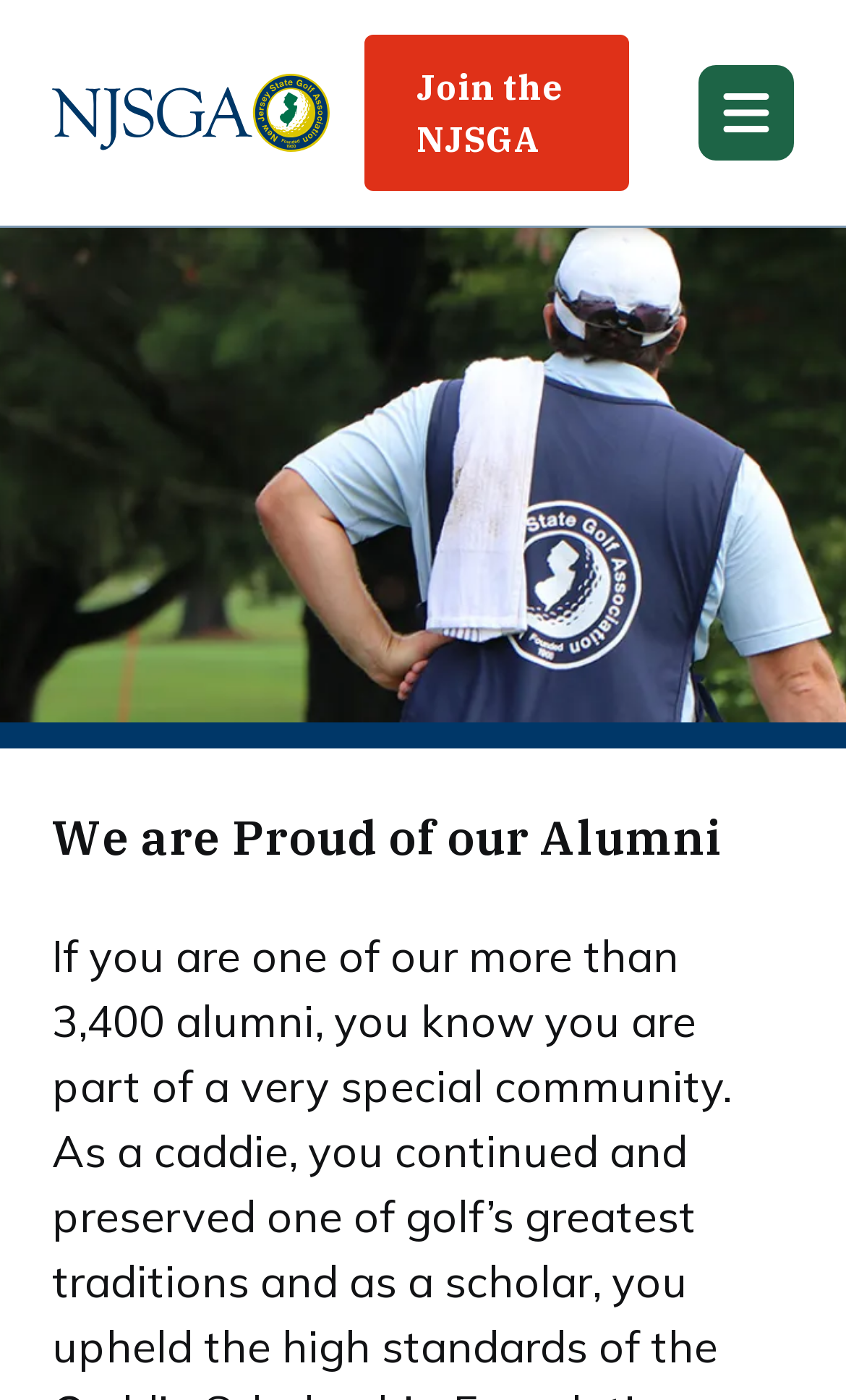How many images are on the page?
Analyze the image and provide a thorough answer to the question.

I counted the image elements on the page and found three of them: one is a child of the figure element, one is a child of the button element, and one is a standalone image element.